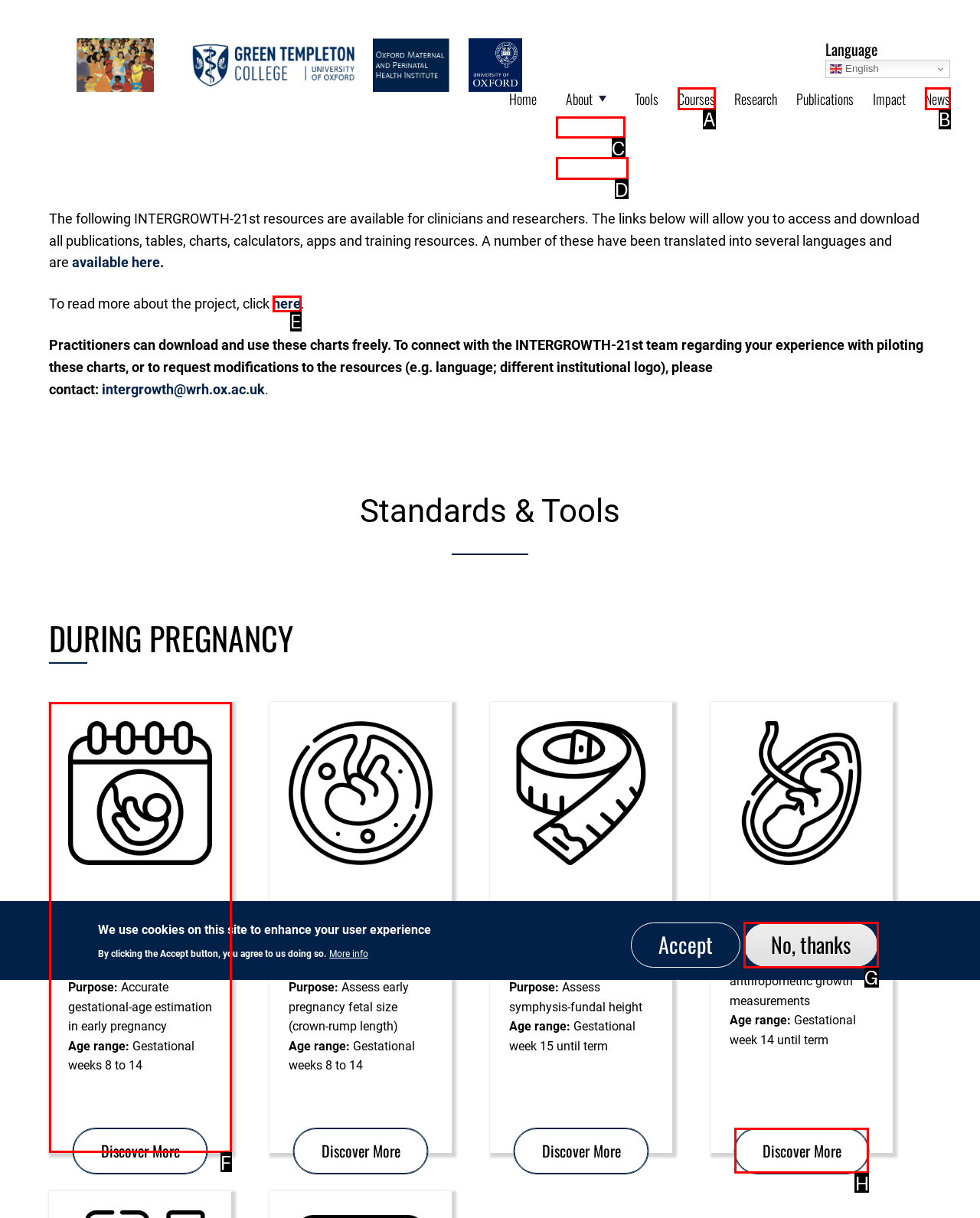From the choices provided, which HTML element best fits the description: No, thanks? Answer with the appropriate letter.

G